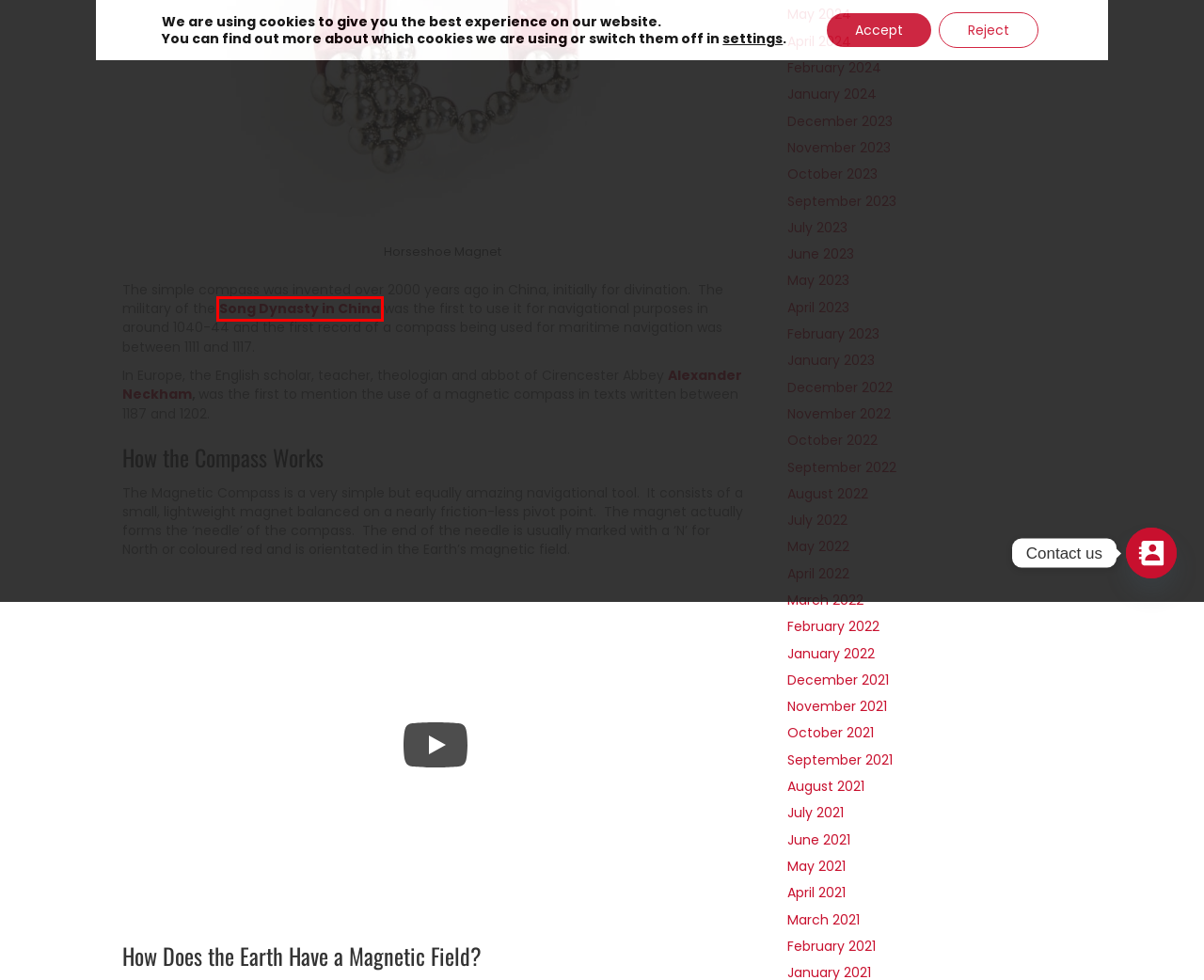Analyze the webpage screenshot with a red bounding box highlighting a UI element. Select the description that best matches the new webpage after clicking the highlighted element. Here are the options:
A. April, 2021 - Bunting - Berkhamsted
B. The Song Dynasty in China | Asia for Educators
C. March, 2021 - Bunting - Berkhamsted
D. August, 2021 - Bunting - Berkhamsted
E. April, 2022 - Bunting - Berkhamsted
F. September, 2023 - Bunting - Berkhamsted
G. April, 2023 - Bunting - Berkhamsted
H. June, 2021 - Bunting - Berkhamsted

B